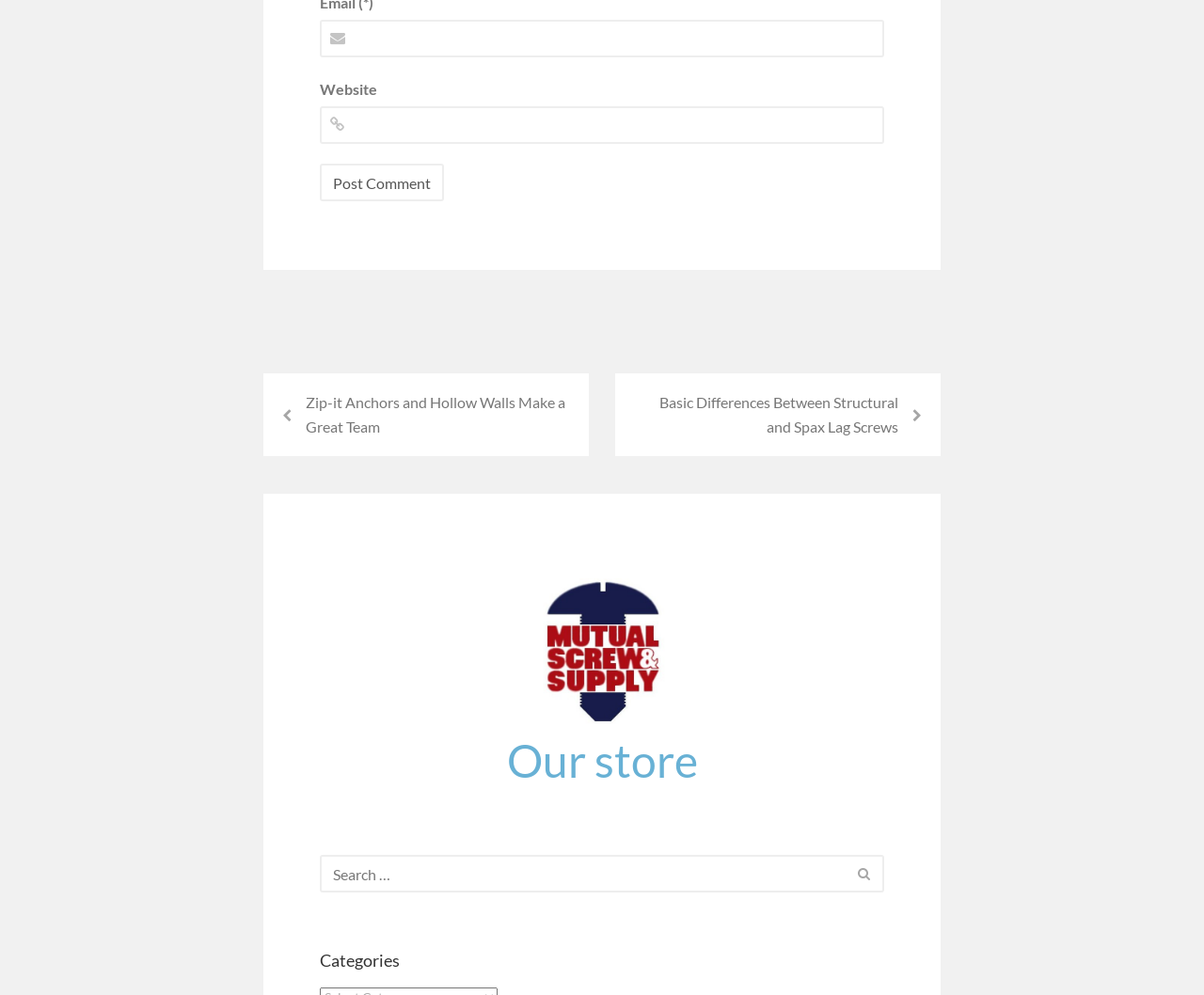Please identify the bounding box coordinates of the element's region that I should click in order to complete the following instruction: "Click on the 'Events' category". The bounding box coordinates consist of four float numbers between 0 and 1, i.e., [left, top, right, bottom].

None